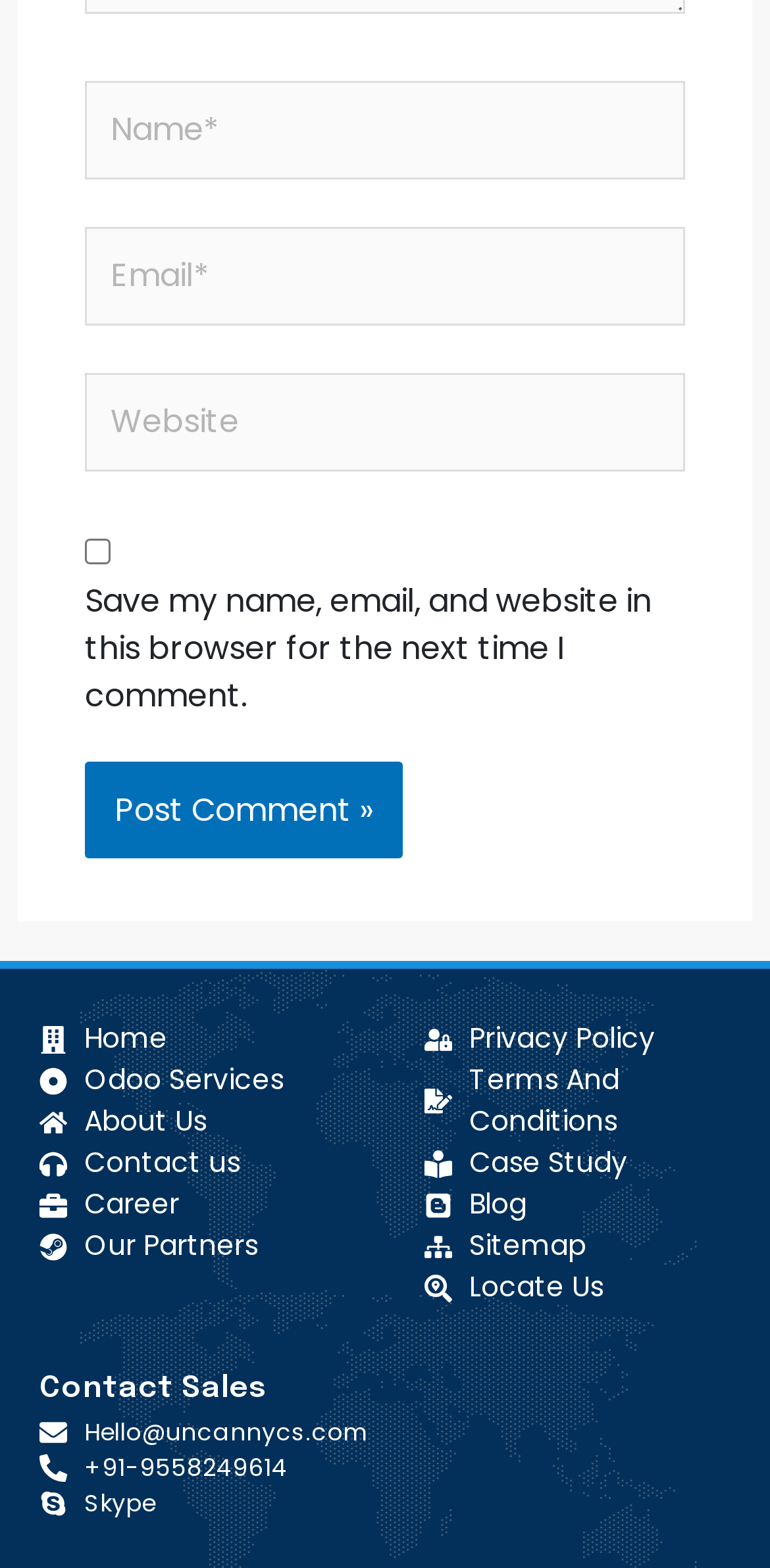Determine the bounding box coordinates of the clickable region to carry out the instruction: "Post a comment".

None